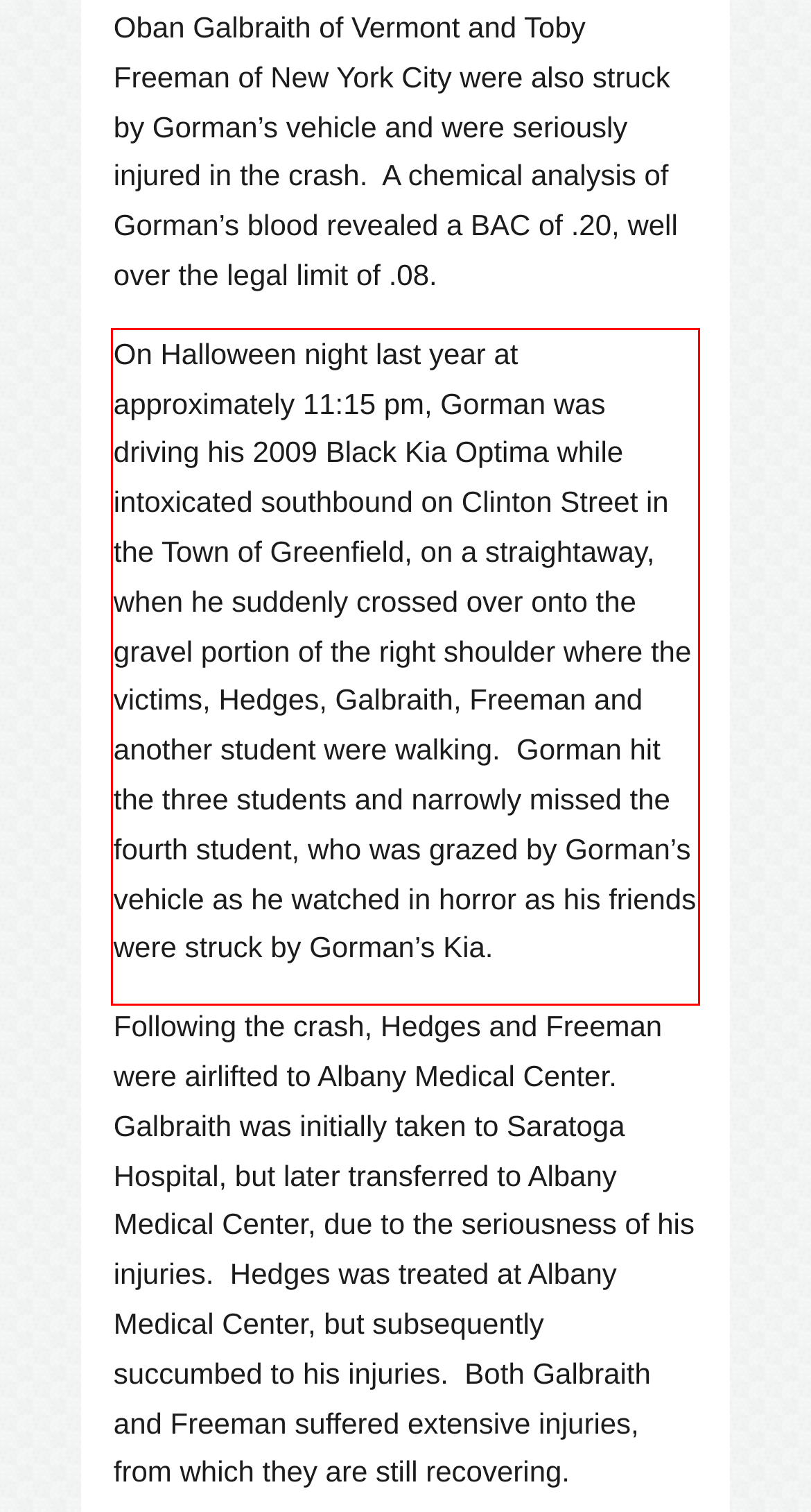Given a screenshot of a webpage, locate the red bounding box and extract the text it encloses.

On Halloween night last year at approximately 11:15 pm, Gorman was driving his 2009 Black Kia Optima while intoxicated southbound on Clinton Street in the Town of Greenfield, on a straightaway, when he suddenly crossed over onto the gravel portion of the right shoulder where the victims, Hedges, Galbraith, Freeman and another student were walking. Gorman hit the three students and narrowly missed the fourth student, who was grazed by Gorman’s vehicle as he watched in horror as his friends were struck by Gorman’s Kia.